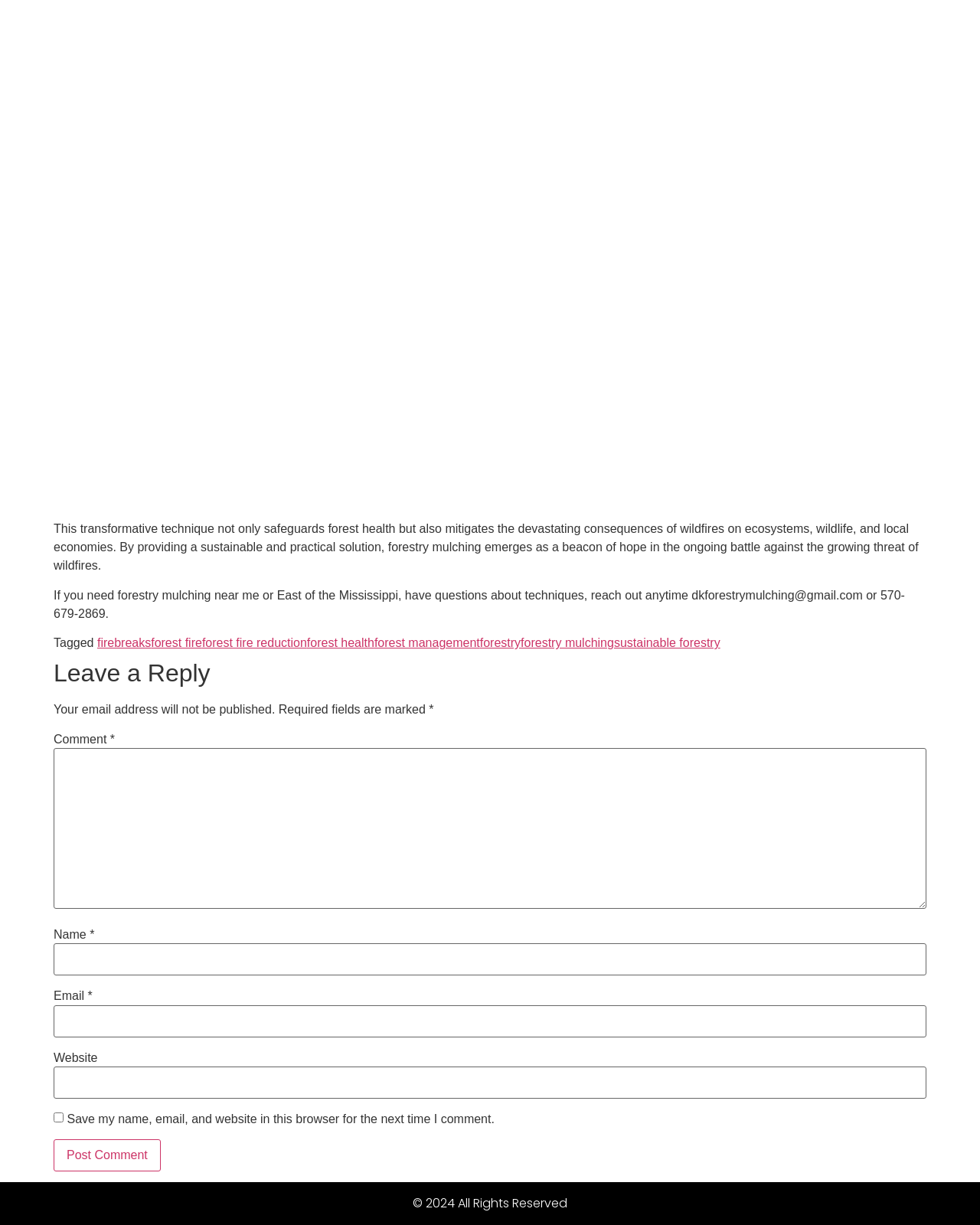Observe the image and answer the following question in detail: What is the theme of the links at the bottom of the page?

The links at the bottom of the page are related to forestry and wildfires, with topics such as firebreaks, forest fire, forest fire reduction, forest health, forest management, forestry, forestry mulching, and sustainable forestry.